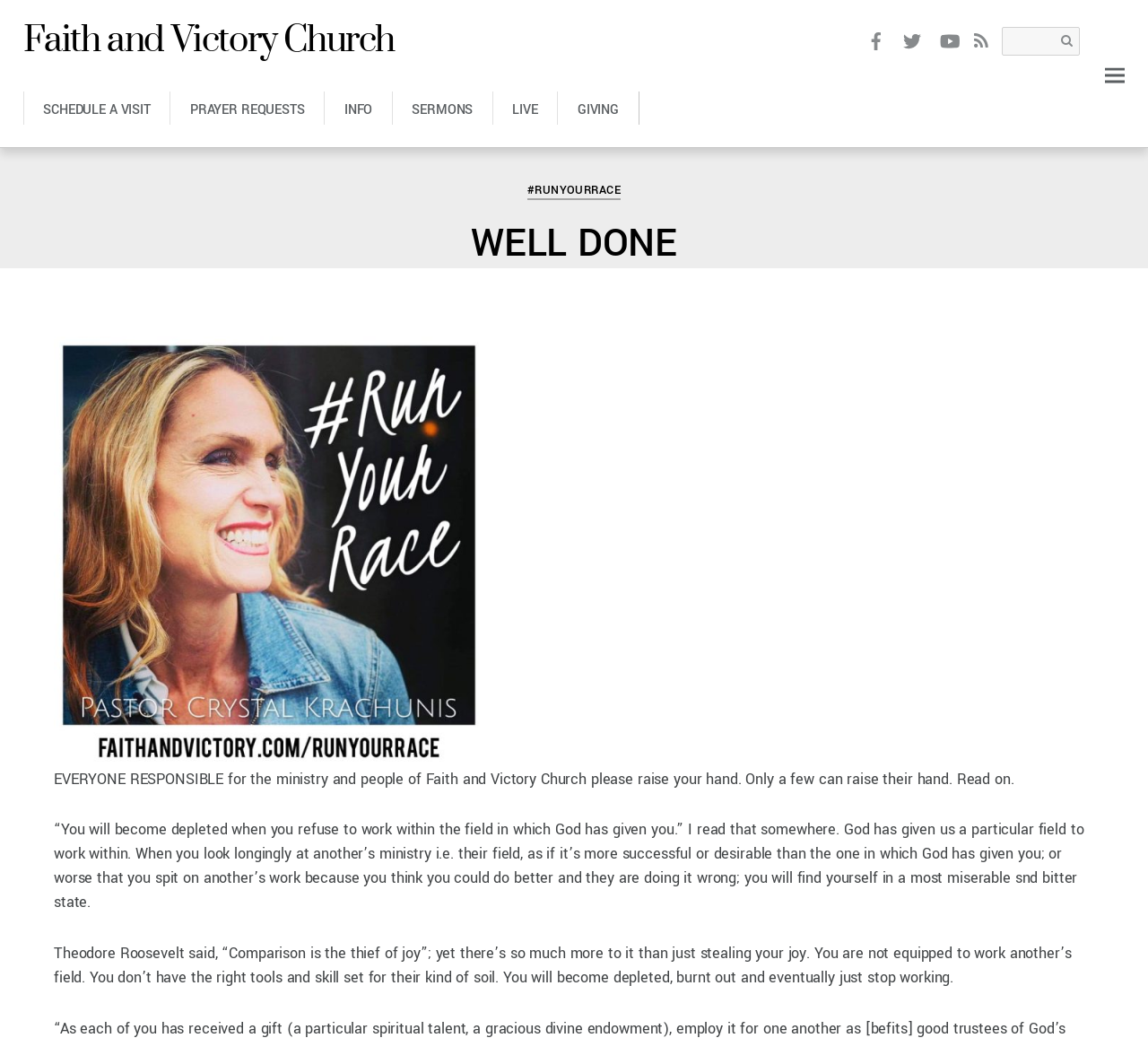Please specify the bounding box coordinates of the area that should be clicked to accomplish the following instruction: "Search for something". The coordinates should consist of four float numbers between 0 and 1, i.e., [left, top, right, bottom].

[0.873, 0.026, 0.941, 0.053]